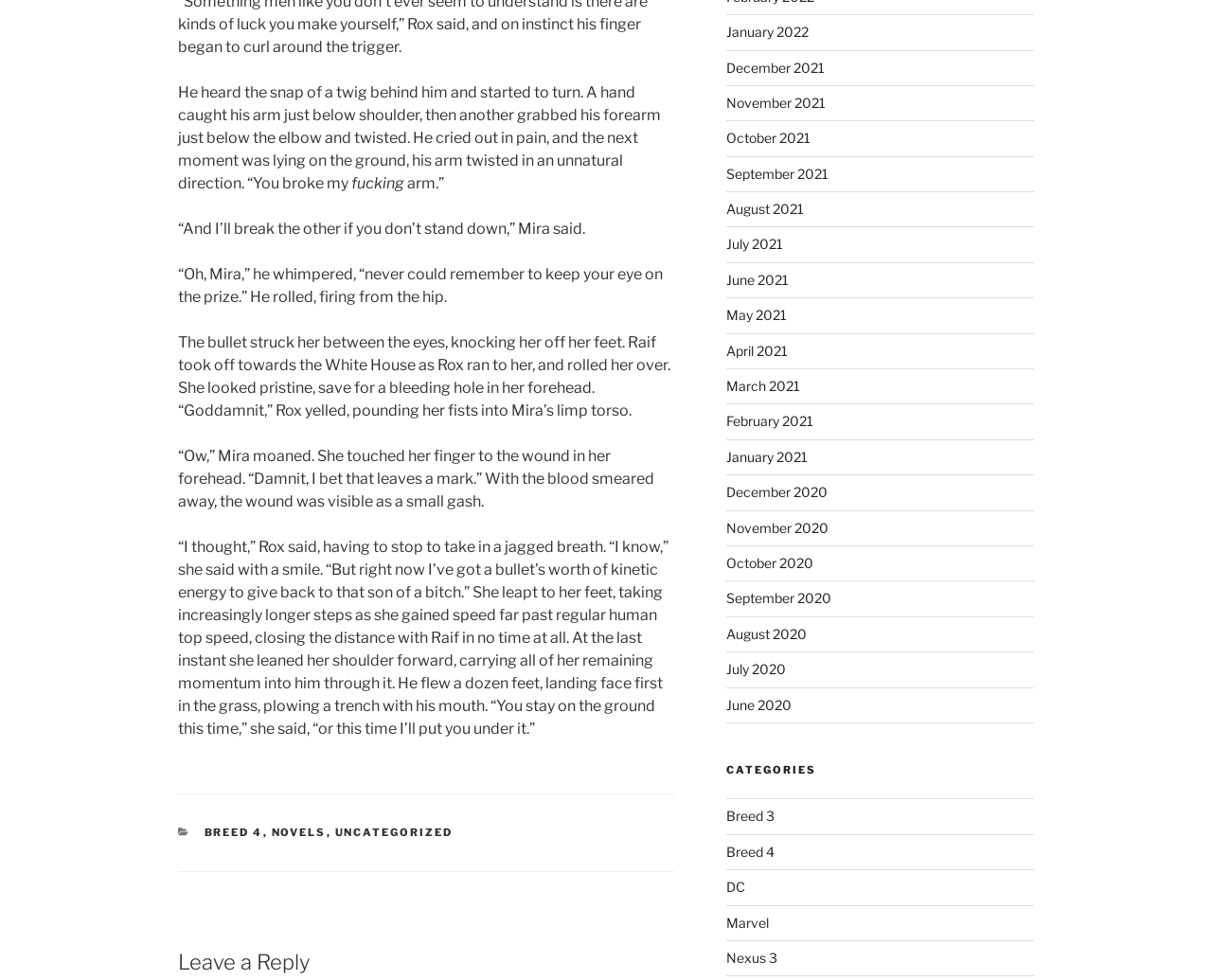Please identify the coordinates of the bounding box that should be clicked to fulfill this instruction: "Click on the 'About Us' link".

None